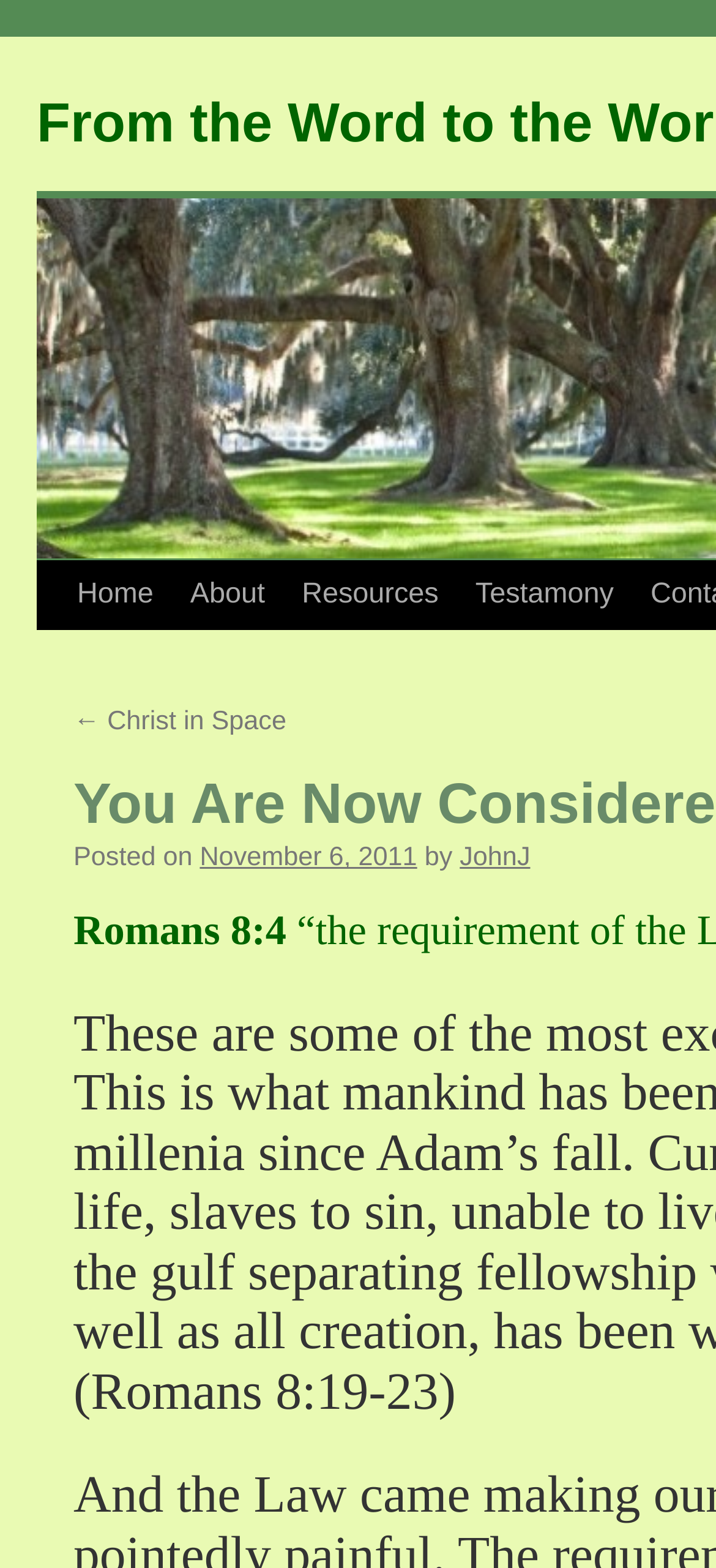Show the bounding box coordinates of the region that should be clicked to follow the instruction: "access resources."

[0.396, 0.357, 0.638, 0.402]